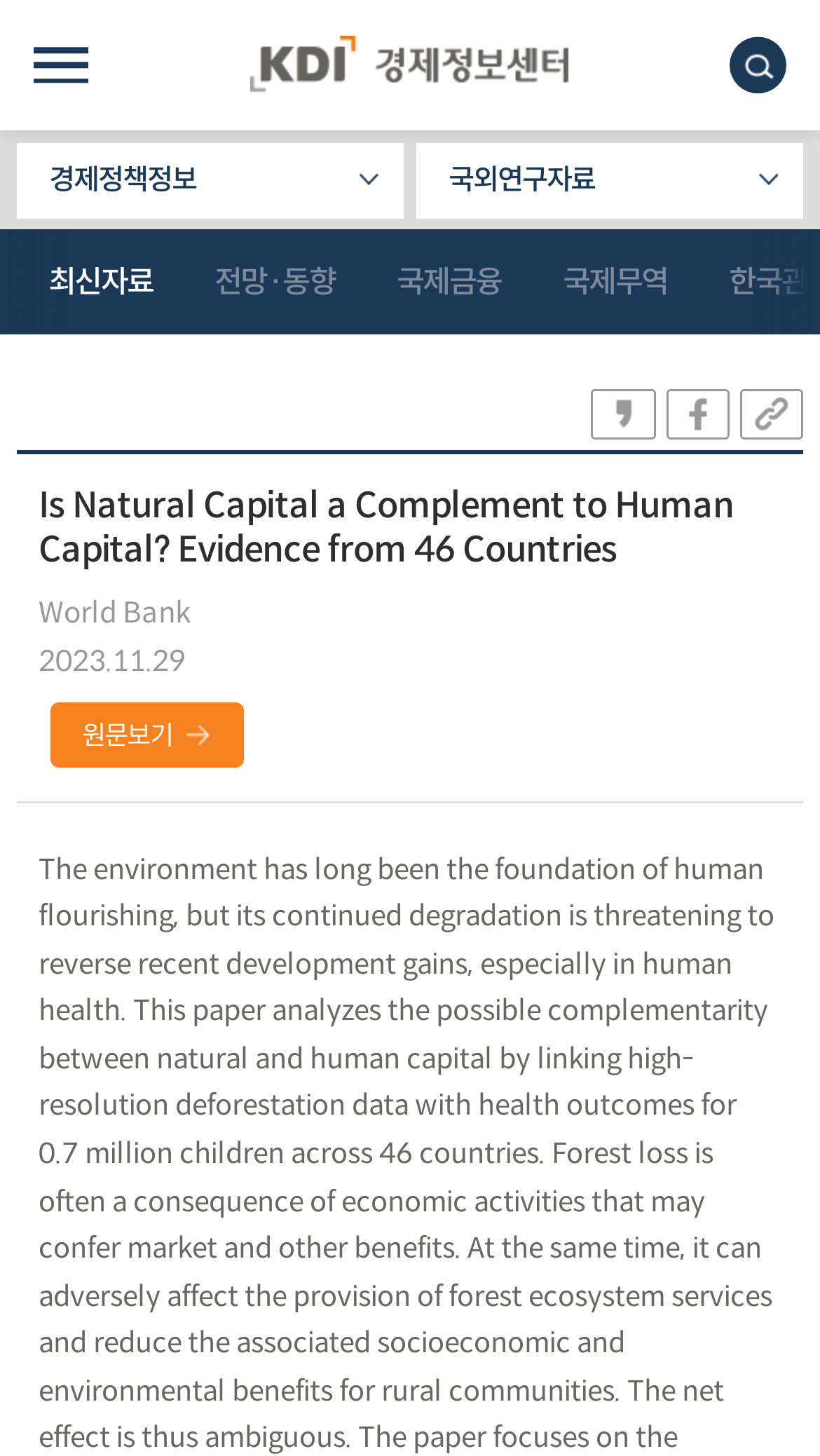Identify the bounding box coordinates for the UI element described as follows: "국제무역". Ensure the coordinates are four float numbers between 0 and 1, formatted as [left, top, right, bottom].

[0.649, 0.158, 0.852, 0.23]